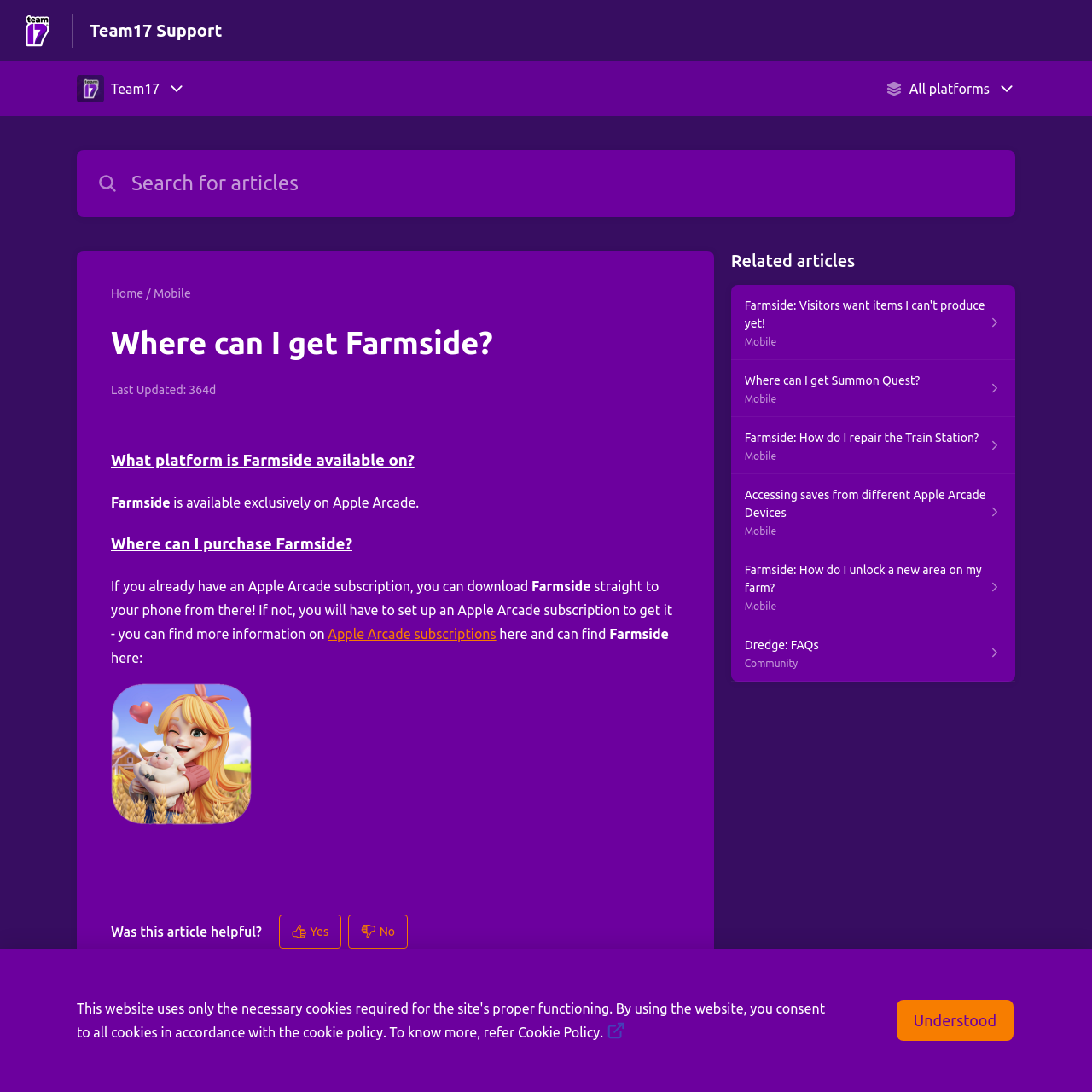Please identify the bounding box coordinates of the element's region that I should click in order to complete the following instruction: "Read about 'What platform is Farmside available on?'". The bounding box coordinates consist of four float numbers between 0 and 1, i.e., [left, top, right, bottom].

[0.102, 0.409, 0.622, 0.435]